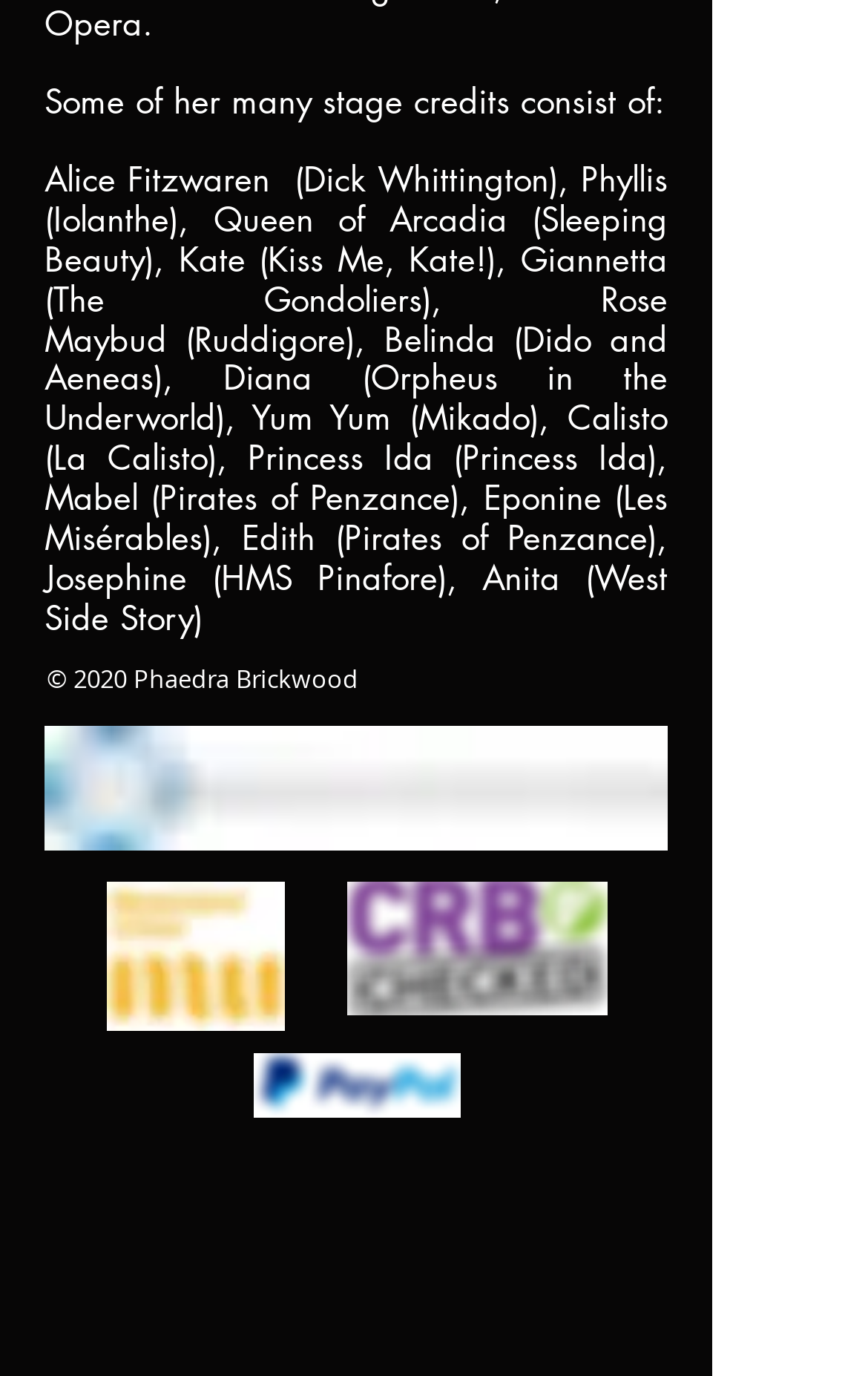Observe the image and answer the following question in detail: How many social media icons are there?

The webpage has a 'Social Bar' section with two links, one to Twitter and one to LinkedIn, each represented by an app icon.